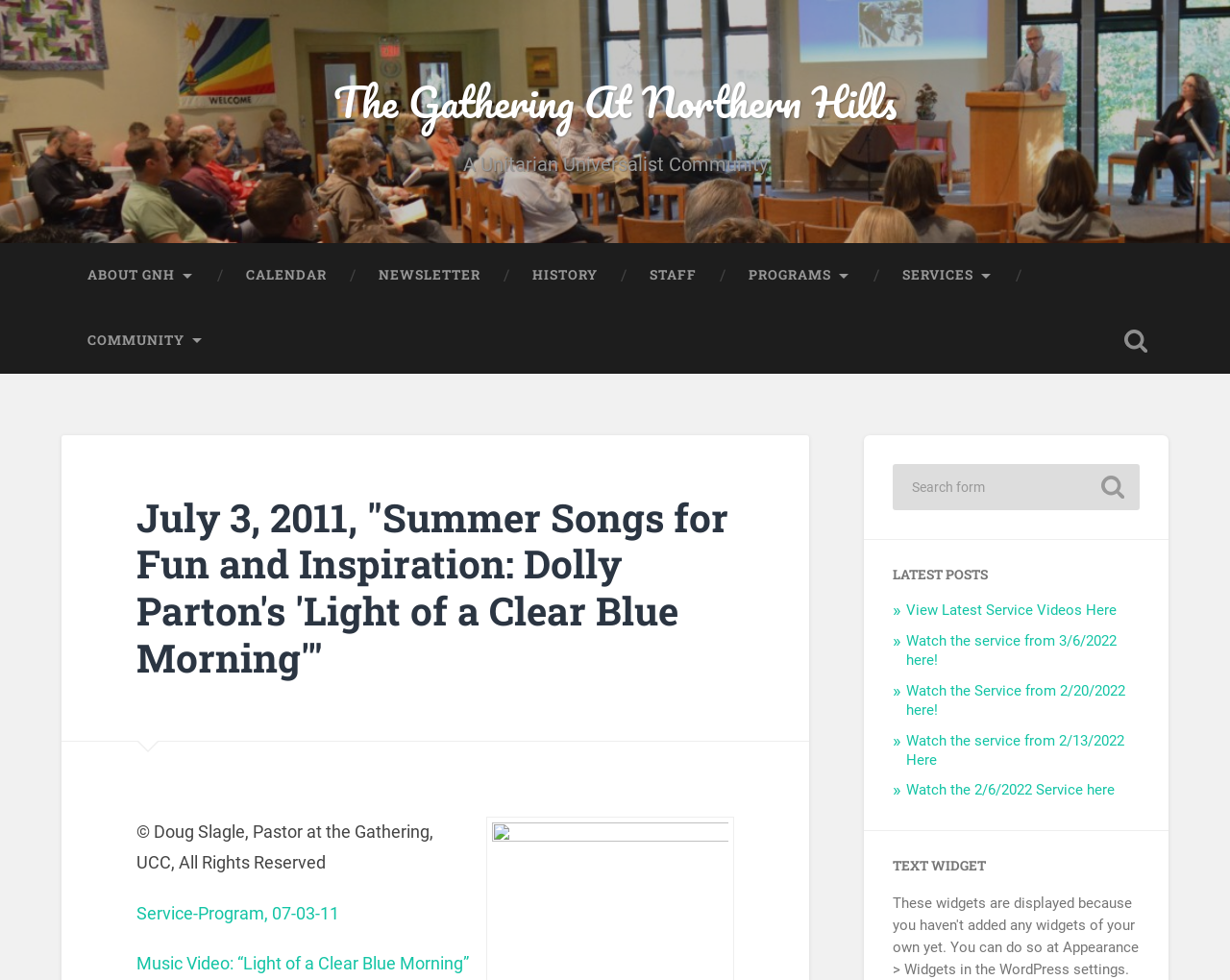Pinpoint the bounding box coordinates of the element you need to click to execute the following instruction: "View Latest Service Videos Here". The bounding box should be represented by four float numbers between 0 and 1, in the format [left, top, right, bottom].

[0.737, 0.614, 0.908, 0.632]